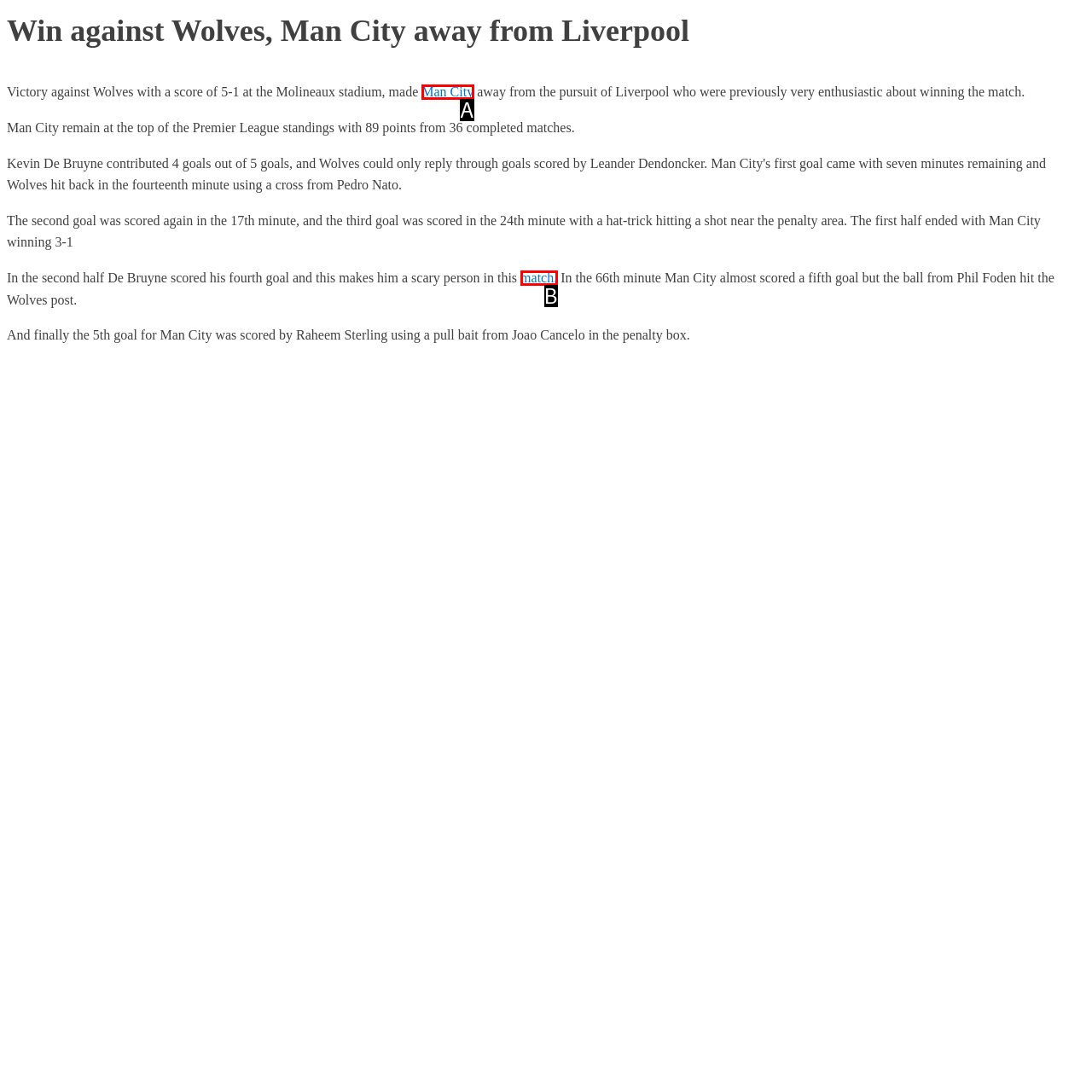Based on the given description: match., identify the correct option and provide the corresponding letter from the given choices directly.

B